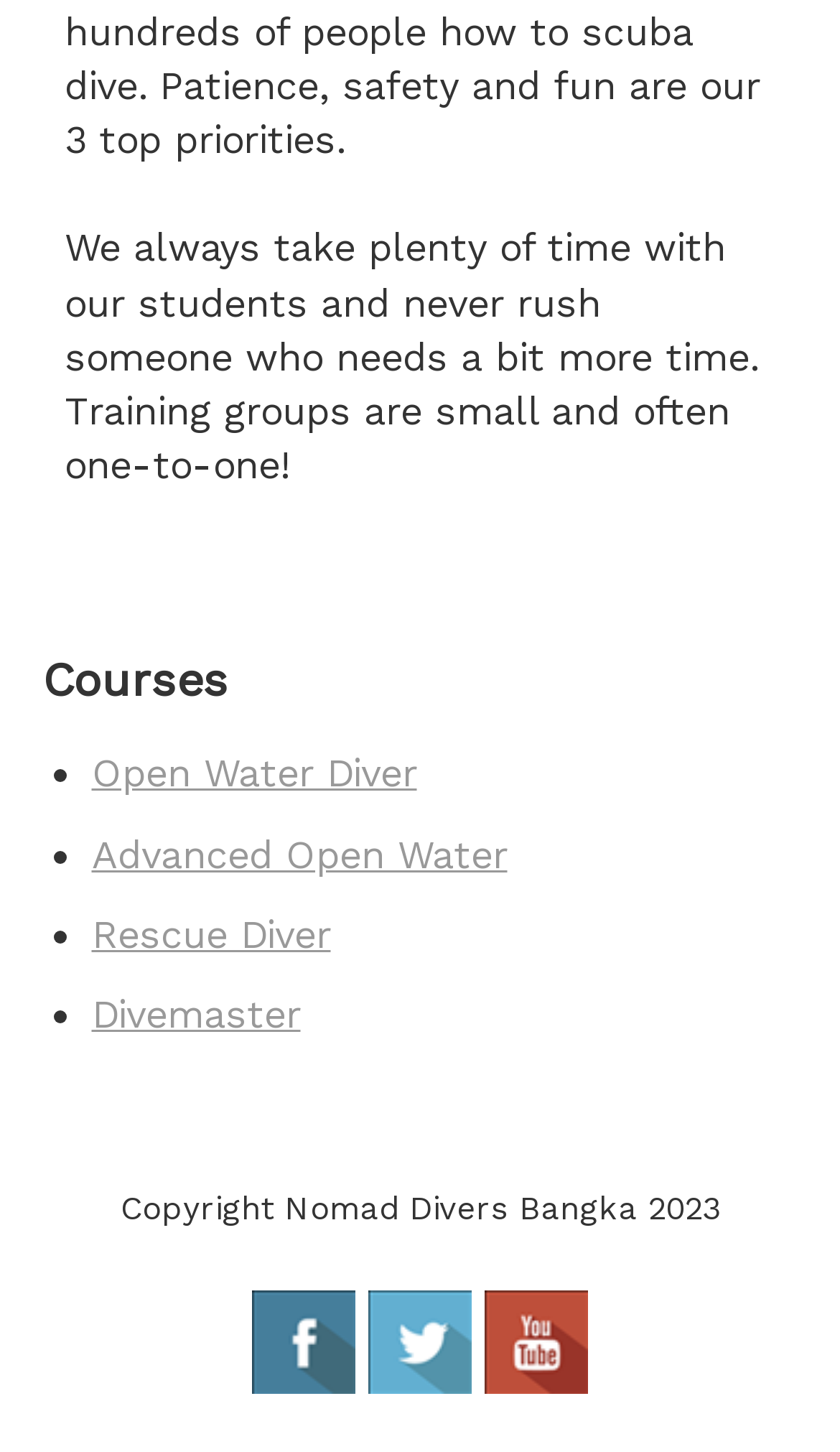Find and provide the bounding box coordinates for the UI element described with: "Rescue Diver".

[0.109, 0.627, 0.394, 0.658]